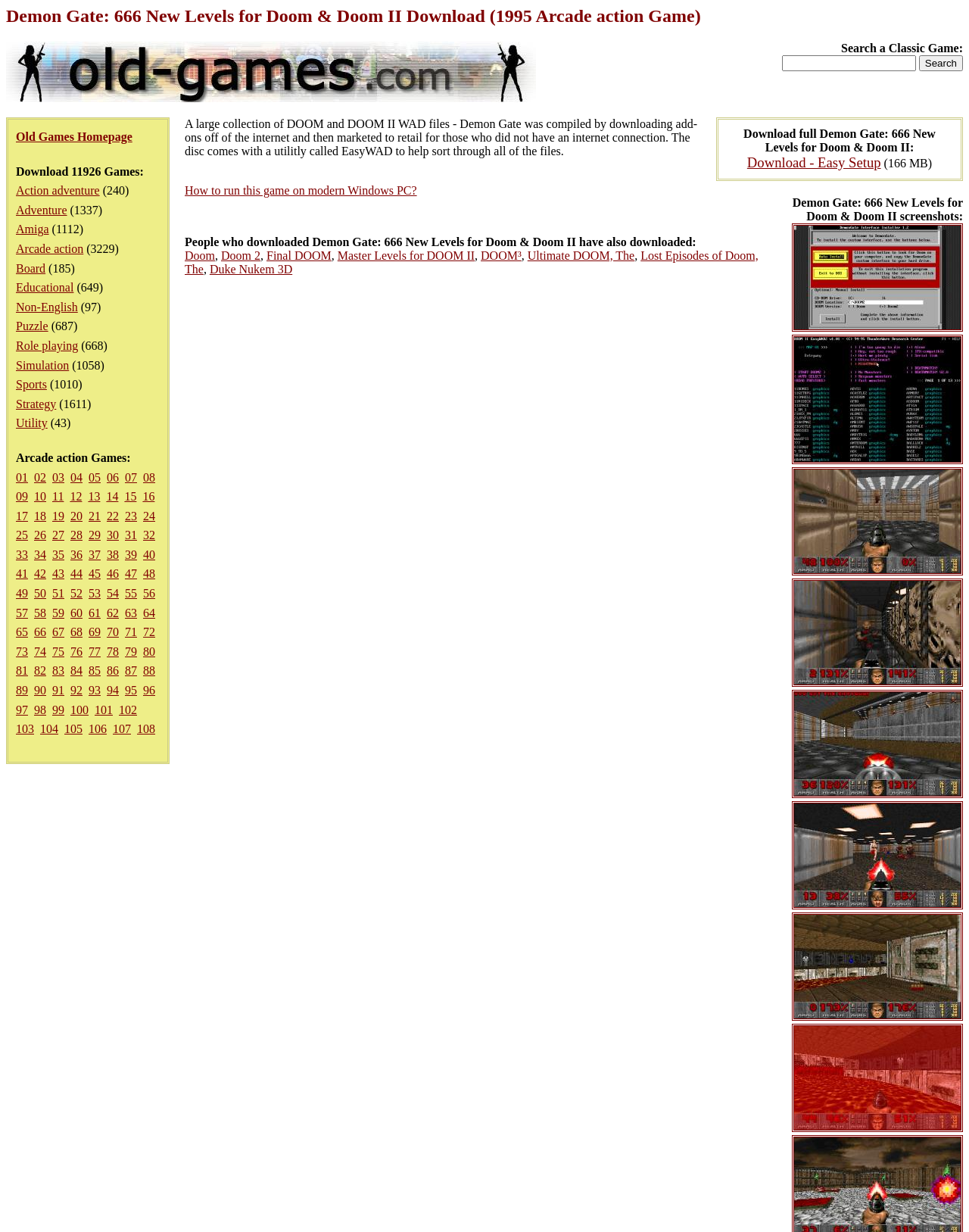Provide a short answer to the following question with just one word or phrase: How many links are available under the 'Arcade action' category?

32